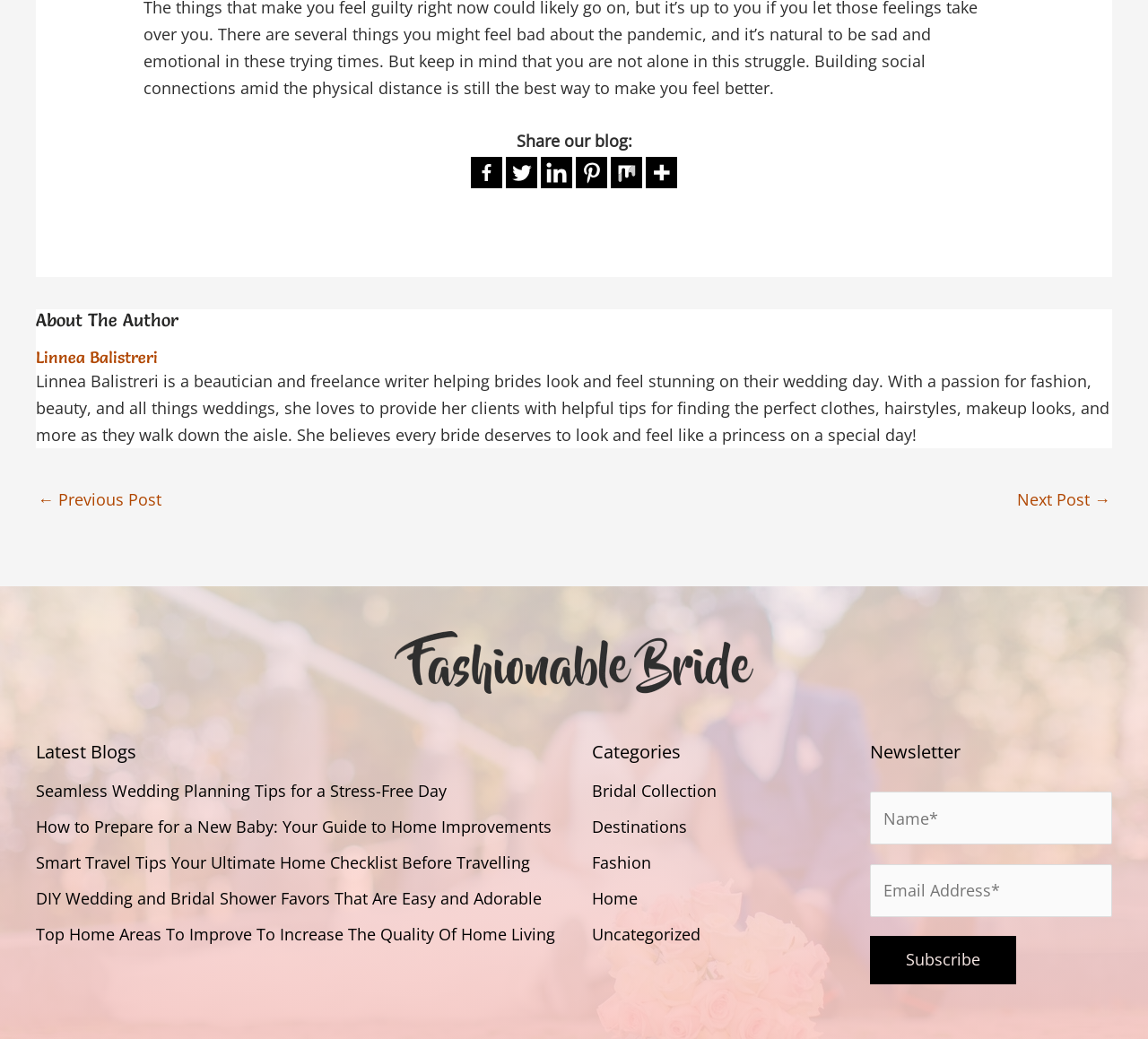Determine the bounding box coordinates of the clickable region to execute the instruction: "Share on Facebook". The coordinates should be four float numbers between 0 and 1, denoted as [left, top, right, bottom].

[0.41, 0.151, 0.438, 0.181]